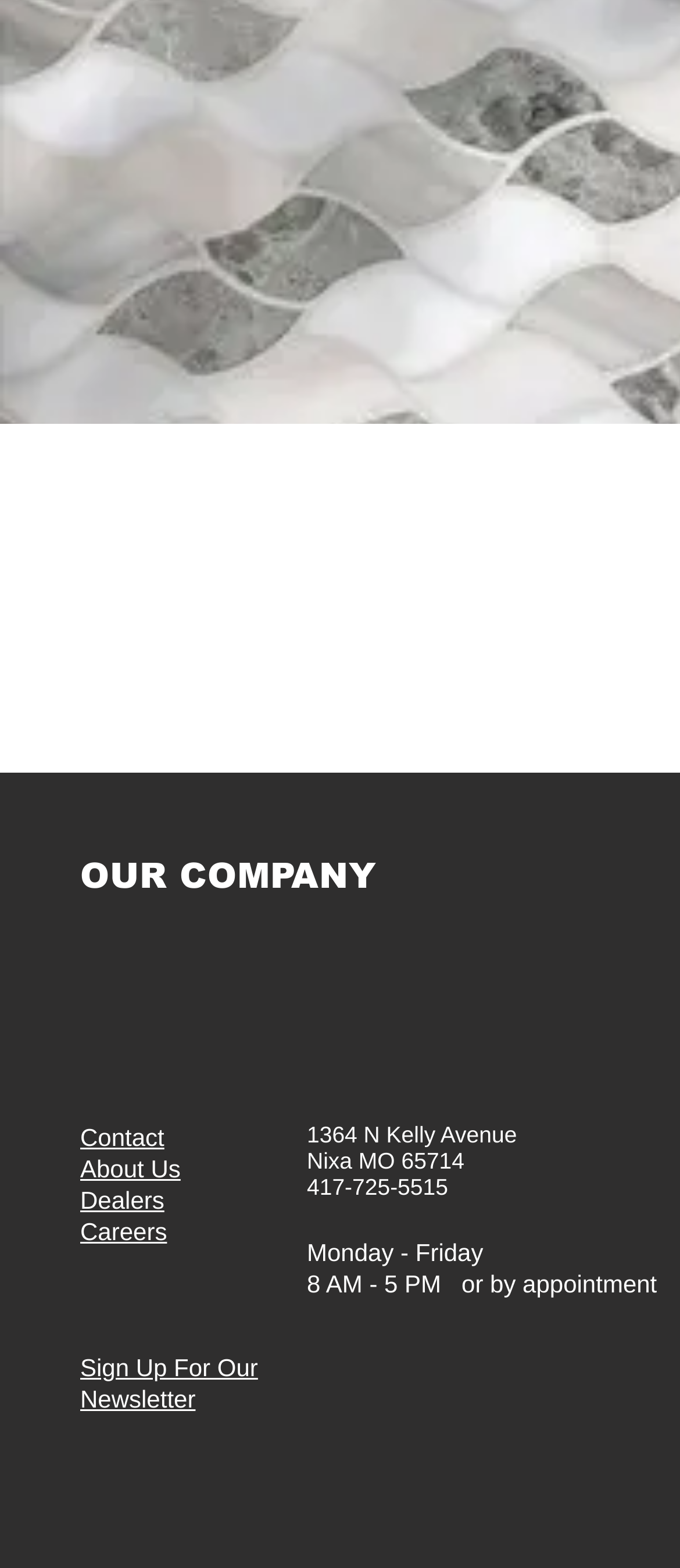Answer the question below with a single word or a brief phrase: 
What is the phone number of the company?

417-725-5515